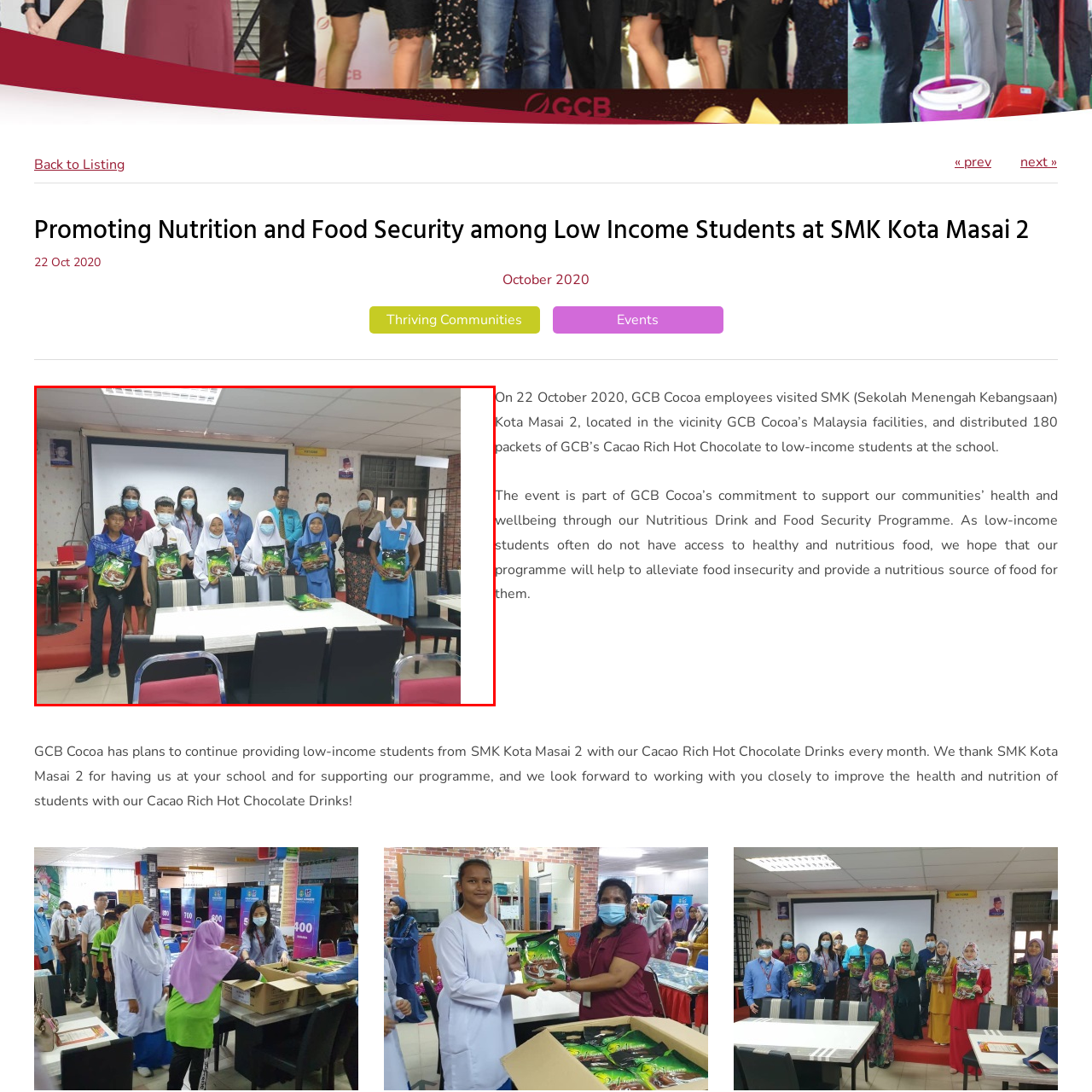Offer a thorough and descriptive summary of the image captured in the red bounding box.

In the image, students from SMK Kota Masai 2 gather for a significant event focused on nutrition and food security. Dressed in their school uniforms and face masks, they proudly hold packets of GCB Cocoa’s Cacao Rich Hot Chocolate, a nutritious product intended to support their health and wellbeing. The setting appears to be a classroom or multipurpose room adorned with a projector screen, which is currently blank. The group includes both male and female students, as well as several adults, likely educators or organizers of the event, who are standing behind the students. This occasion, held on October 22, 2020, highlights GCB Cocoa's commitment to alleviating food insecurity among low-income students through their initiative. The backdrop features a simple yet welcoming atmosphere, signifying the importance of community engagement and support in enhancing the nutritional resources available to these students.